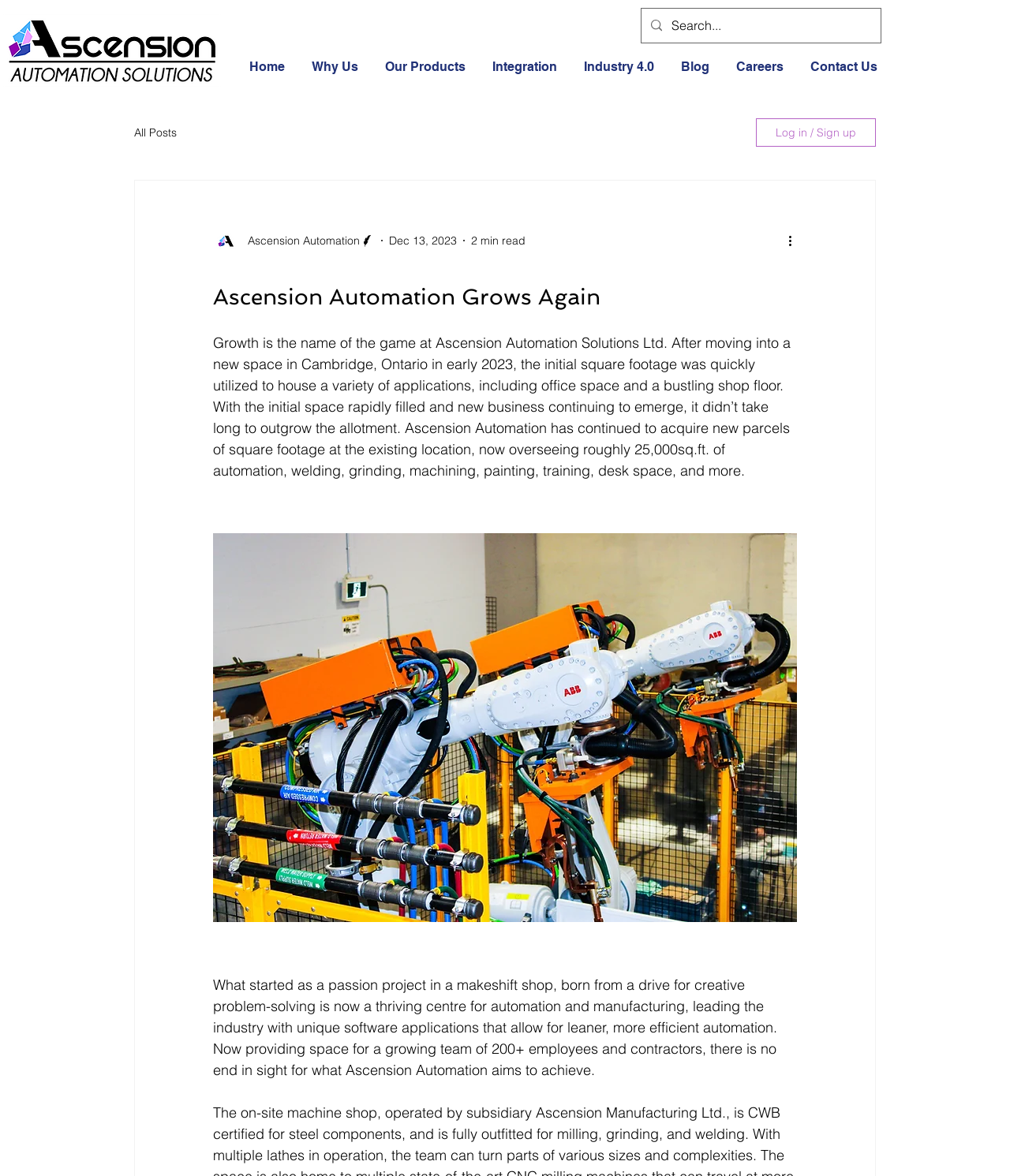Pinpoint the bounding box coordinates of the area that must be clicked to complete this instruction: "Click the Ascension Automation Solutions logo".

[0.002, 0.012, 0.22, 0.074]